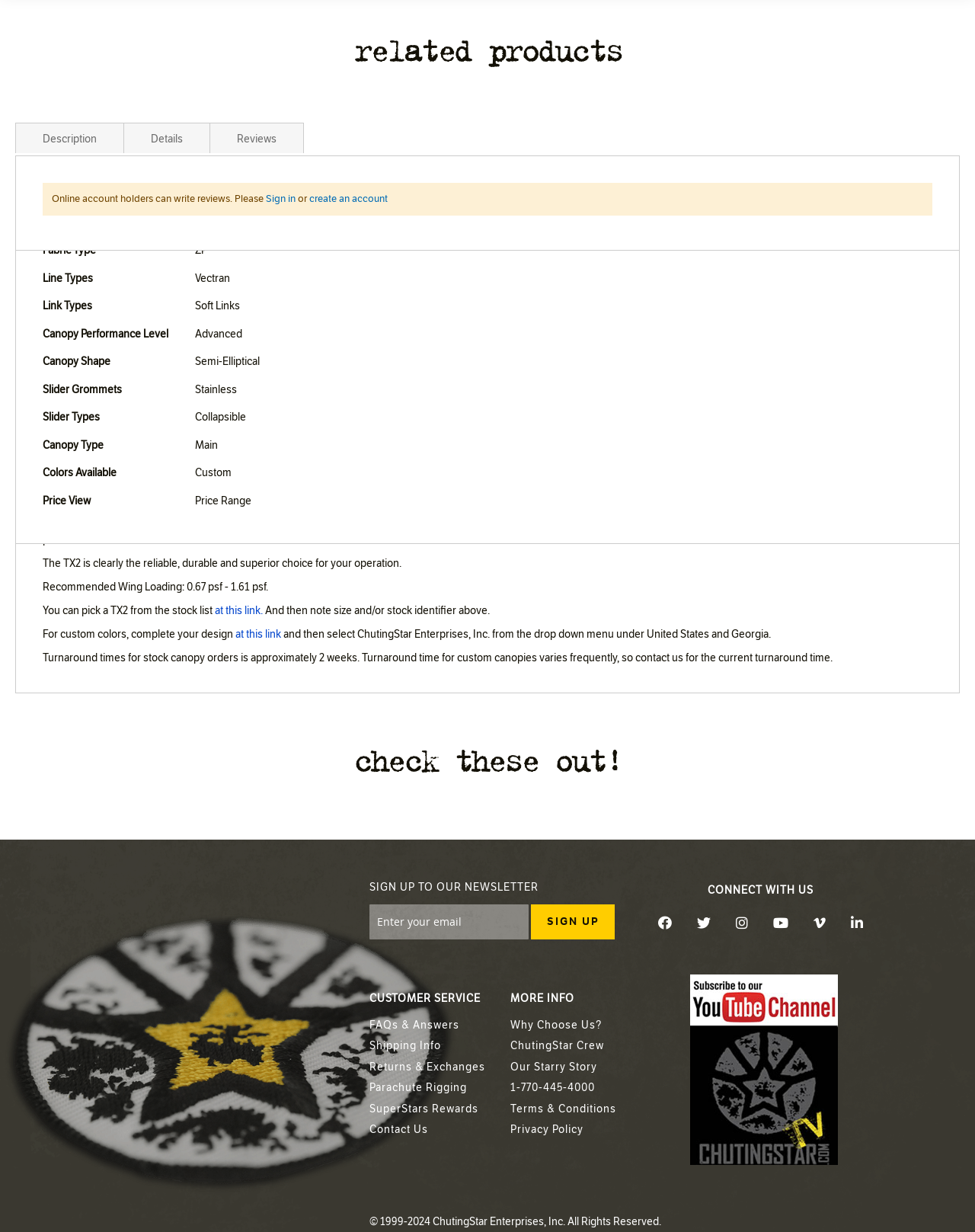Respond to the question below with a single word or phrase: What is the shape of the canopy?

Semi-Elliptical